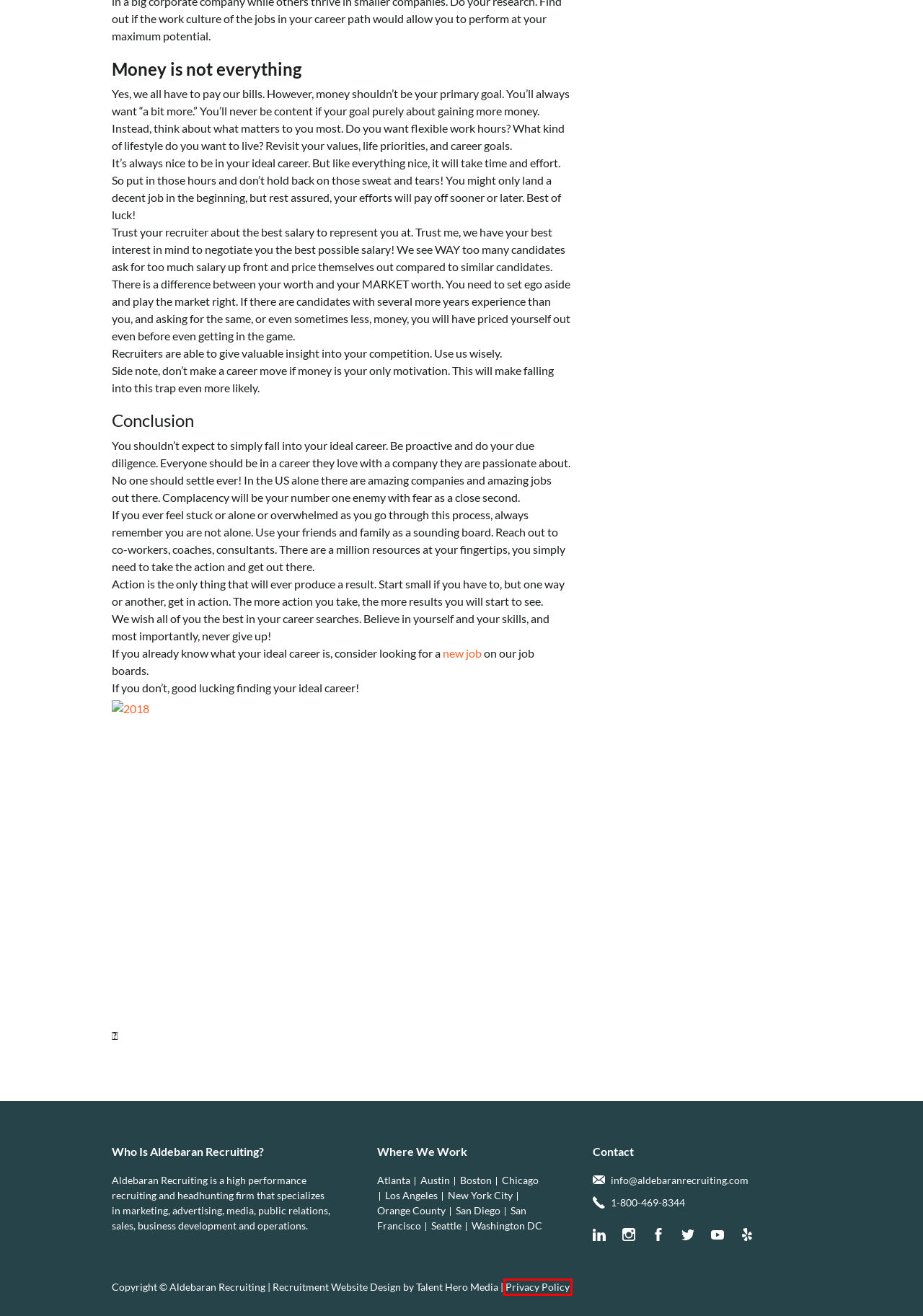Review the screenshot of a webpage that includes a red bounding box. Choose the most suitable webpage description that matches the new webpage after clicking the element within the red bounding box. Here are the candidates:
A. Corporate Culture – A Values View From the Outside In - Aldebaran Recruiting
B. New York City - Aldebaran Recruiting
C. Home - Aldebaran Recruiting
D. Privacy Policy - Aldebaran Recruiting
E. Job Listings - Aldebaran Recruiting
F. Recruitment Website Design | Web Development | Talent Hero Media
G. Recruiting Companies And Their Benefits - Aldebaran Recruiting
H. Salary Guide - Aldebaran Recruiting

D